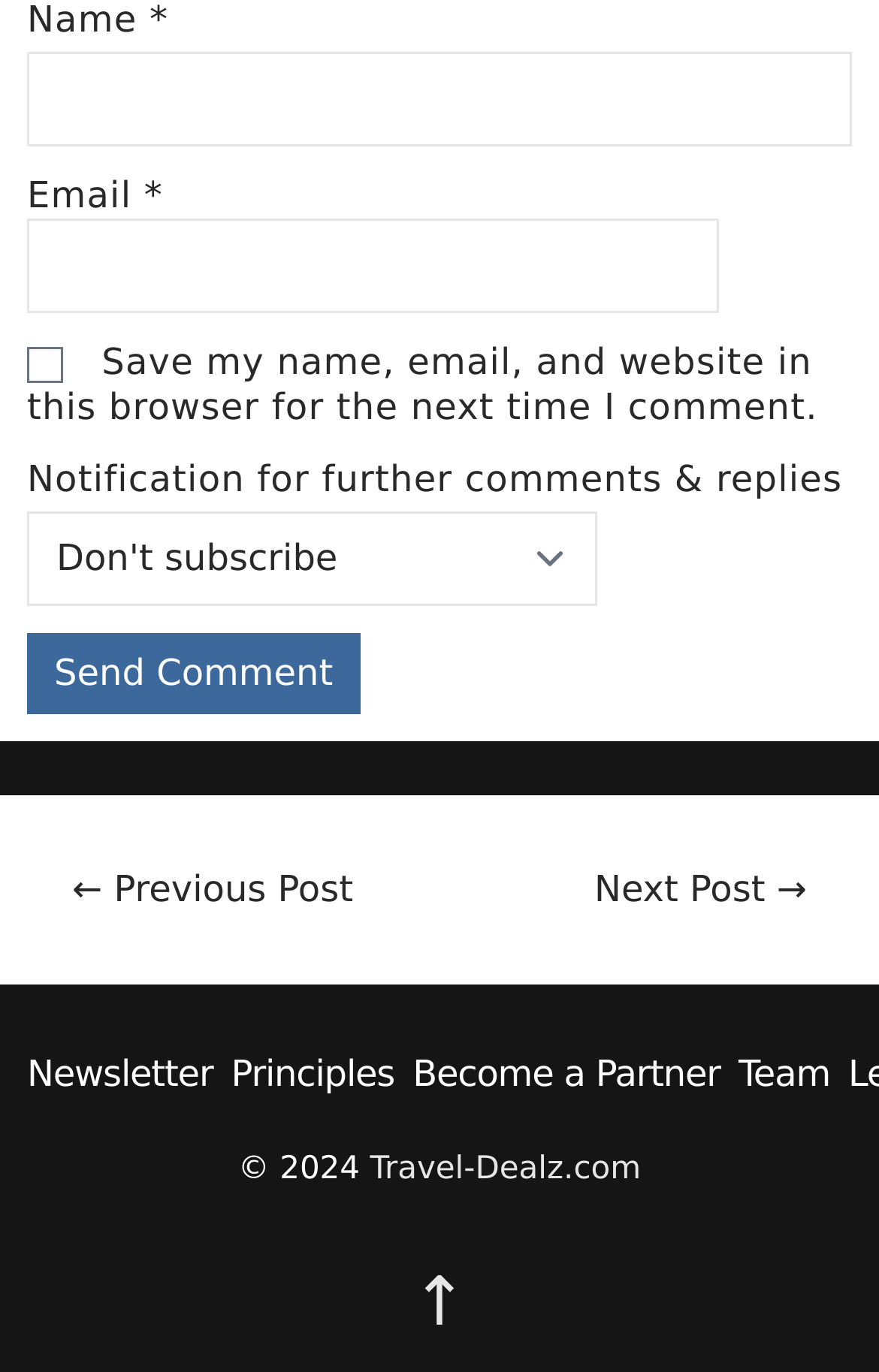Examine the image carefully and respond to the question with a detailed answer: 
What is the function of the button?

The button is located below the comment input field and is labeled 'Send Comment'. This suggests that its function is to submit the user's comment.